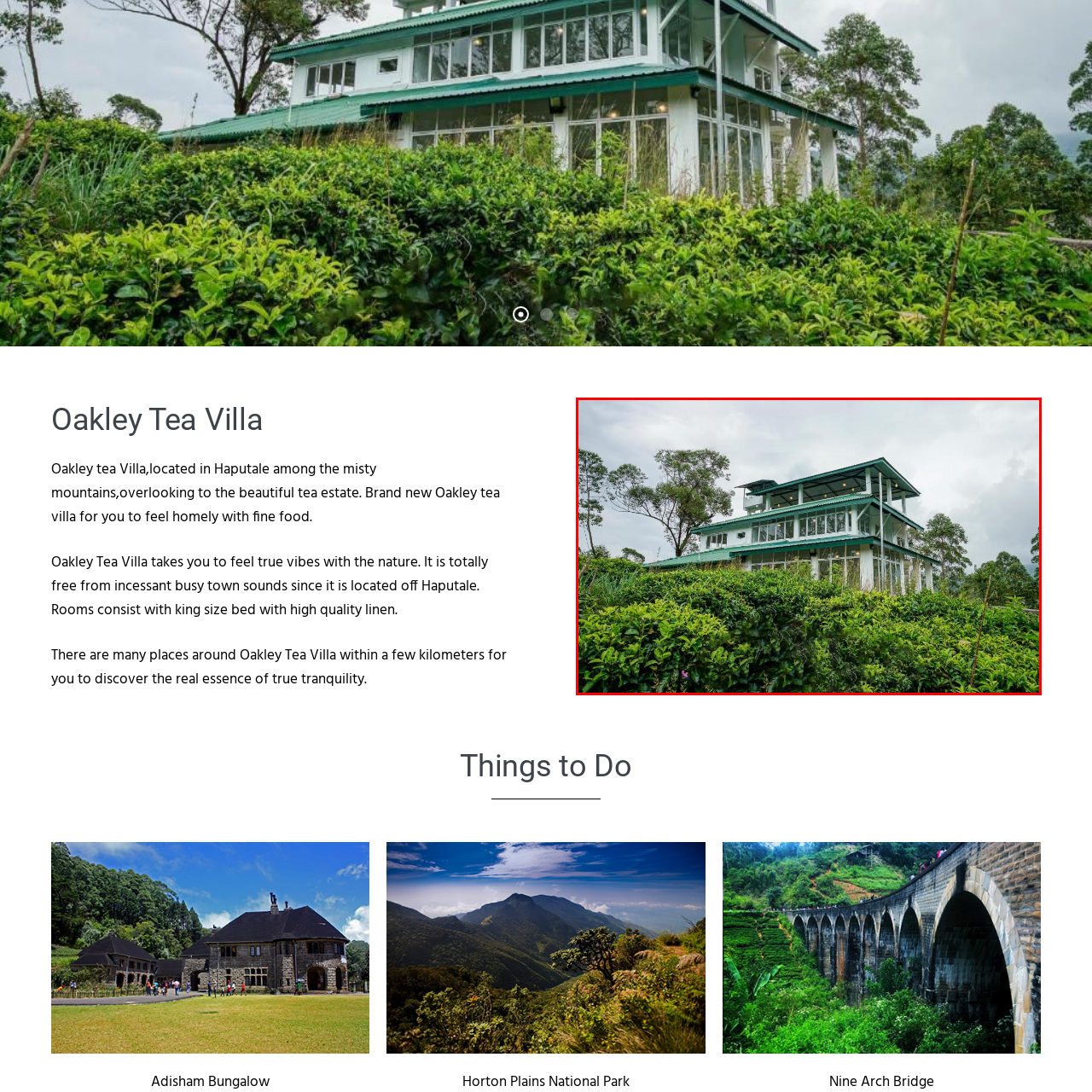What type of views does the villa offer?
Look at the image highlighted by the red bounding box and answer the question with a single word or brief phrase.

Breathtaking views over a vibrant tea estate